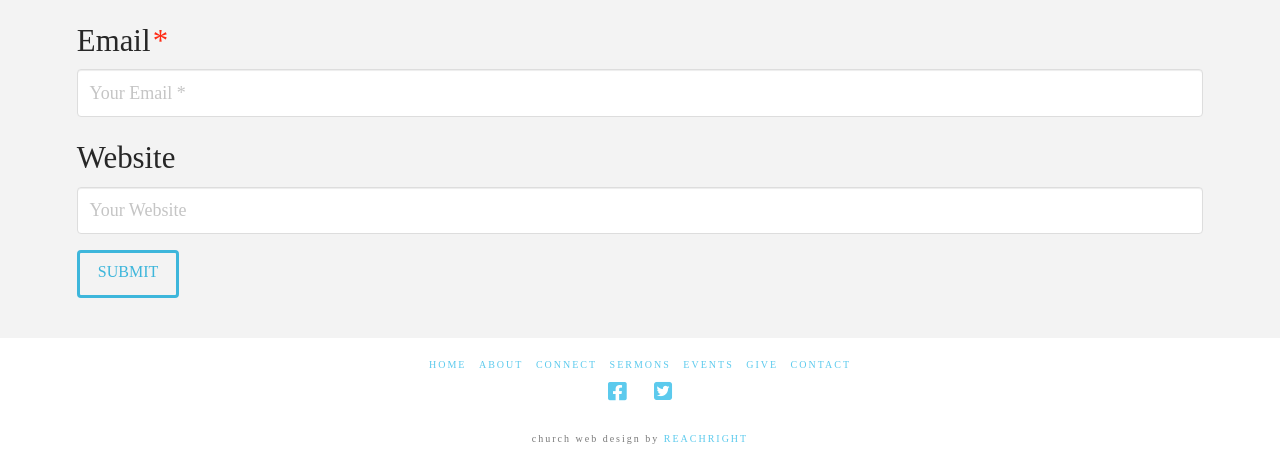Please indicate the bounding box coordinates for the clickable area to complete the following task: "Visit the home page". The coordinates should be specified as four float numbers between 0 and 1, i.e., [left, top, right, bottom].

[0.335, 0.764, 0.364, 0.792]